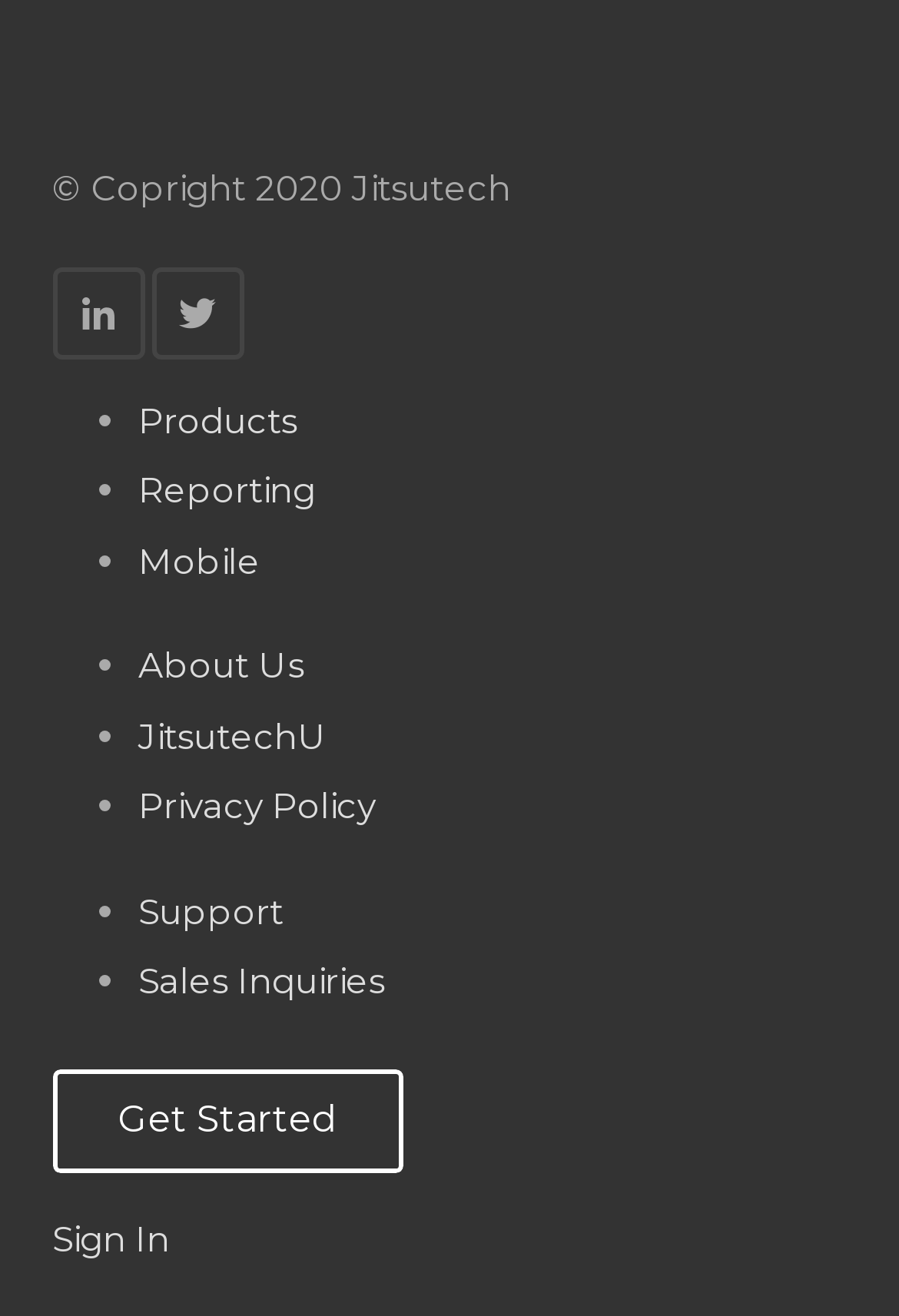What are the main categories on the webpage?
Examine the webpage screenshot and provide an in-depth answer to the question.

The main categories on the webpage can be found in the middle section, where there are links to different pages. These categories include Products, Reporting, Mobile, About Us, JitsutechU, Privacy Policy, Support, and Sales Inquiries.